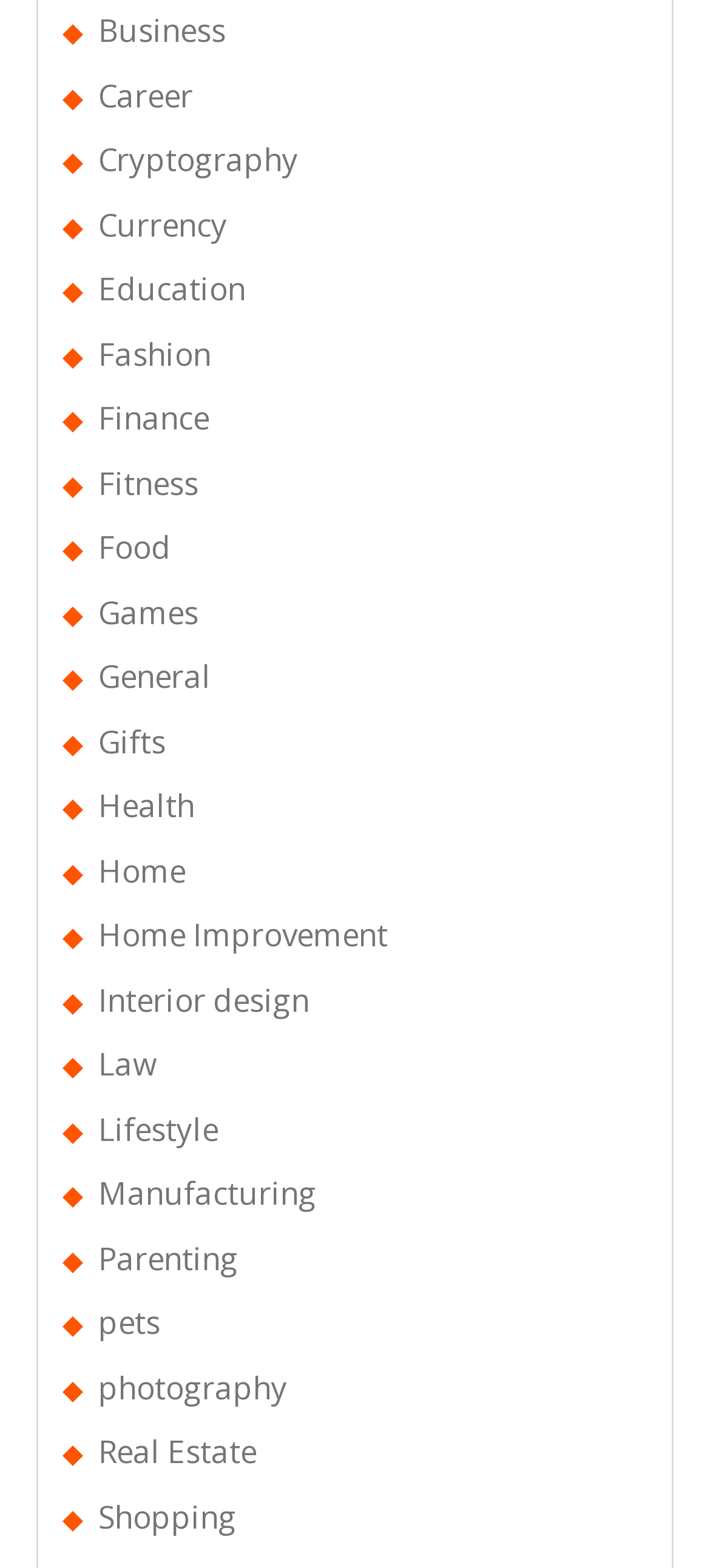Respond to the question below with a single word or phrase: How many categories start with the letter 'H'?

3